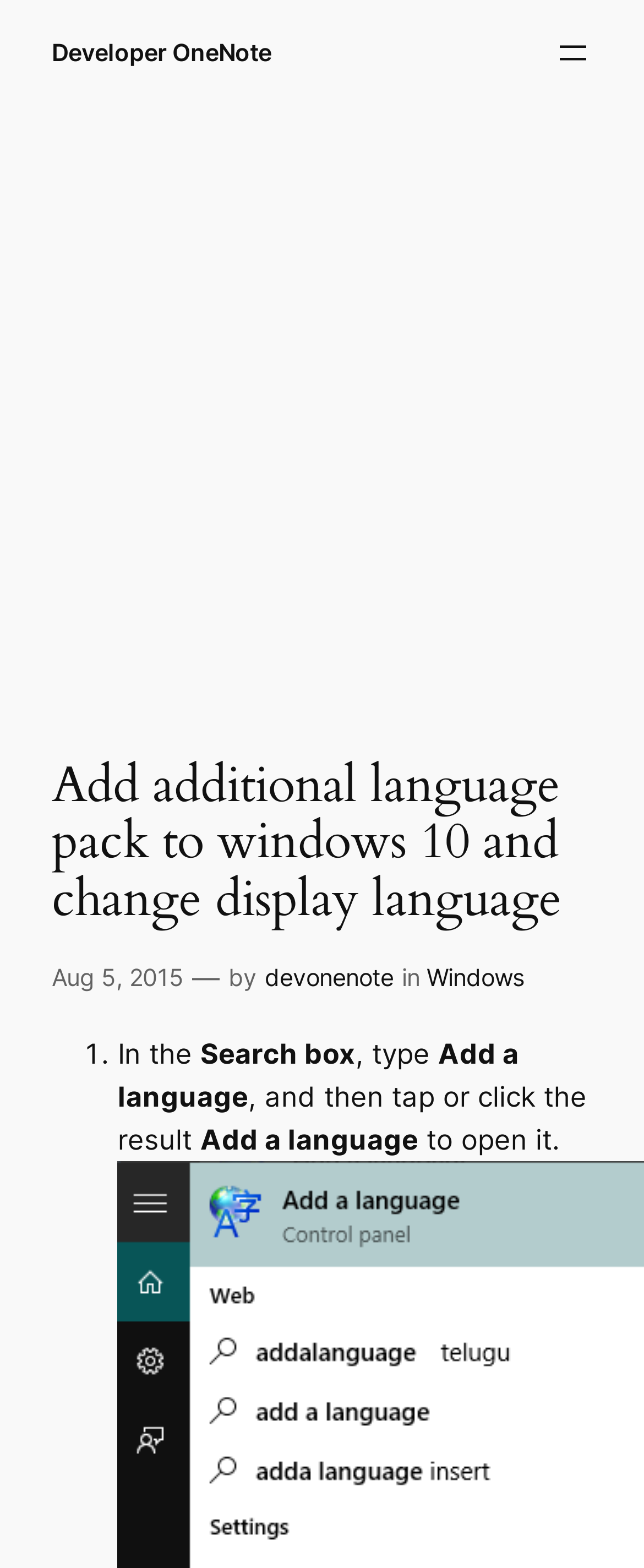Show the bounding box coordinates for the HTML element as described: "devonenote".

[0.411, 0.614, 0.611, 0.632]